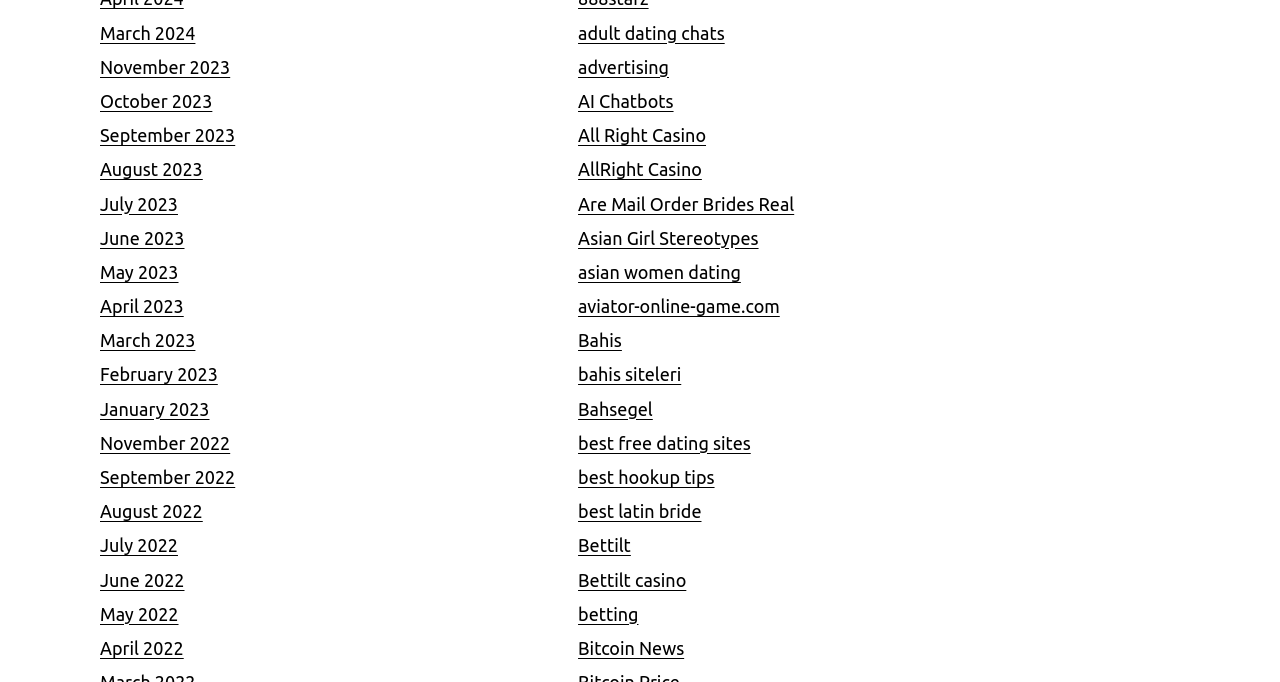Please determine the bounding box coordinates of the element to click on in order to accomplish the following task: "Click on March 2024". Ensure the coordinates are four float numbers ranging from 0 to 1, i.e., [left, top, right, bottom].

[0.078, 0.033, 0.153, 0.062]